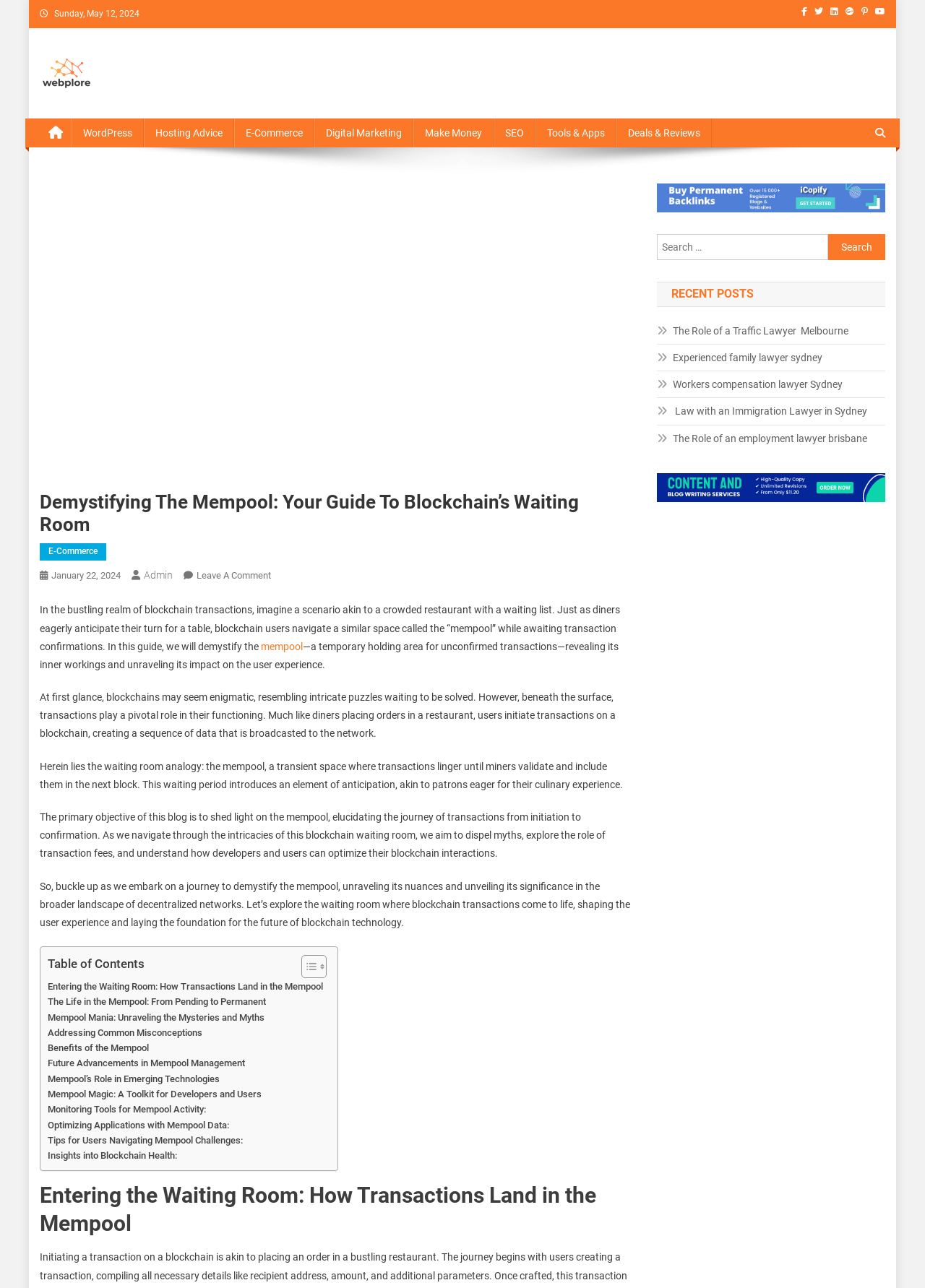Answer the question below using just one word or a short phrase: 
What is the name of the website?

Webplore